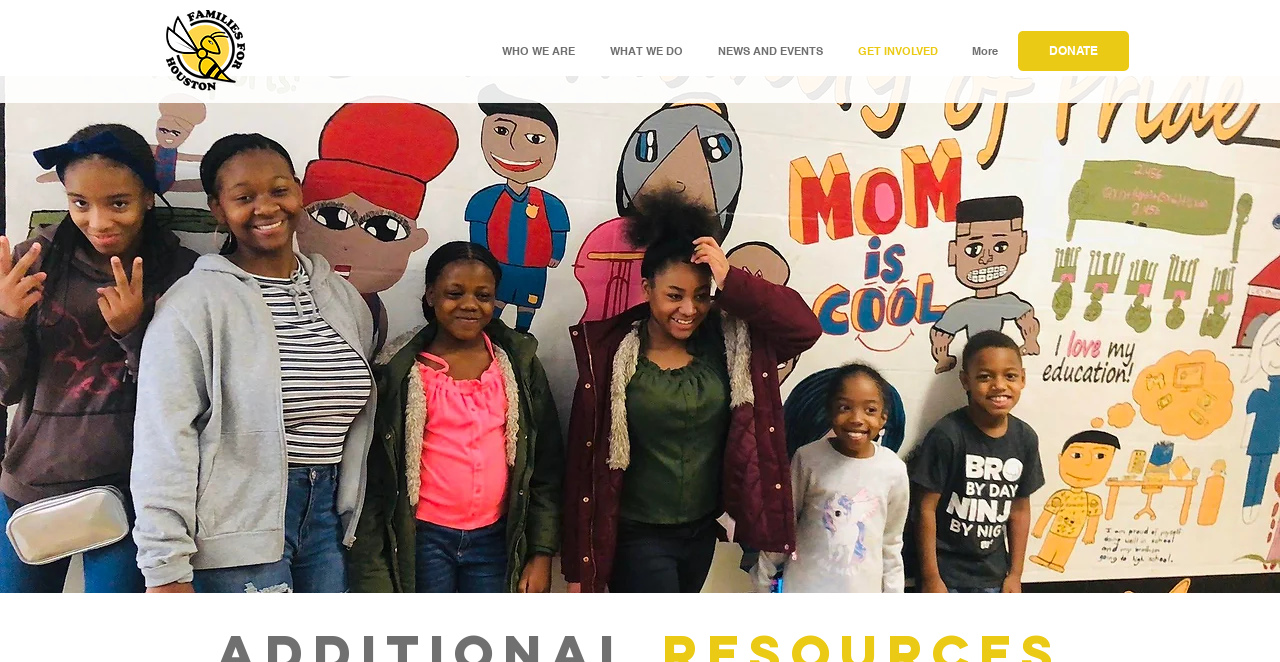Locate the bounding box for the described UI element: "Sitemap". Ensure the coordinates are four float numbers between 0 and 1, formatted as [left, top, right, bottom].

None